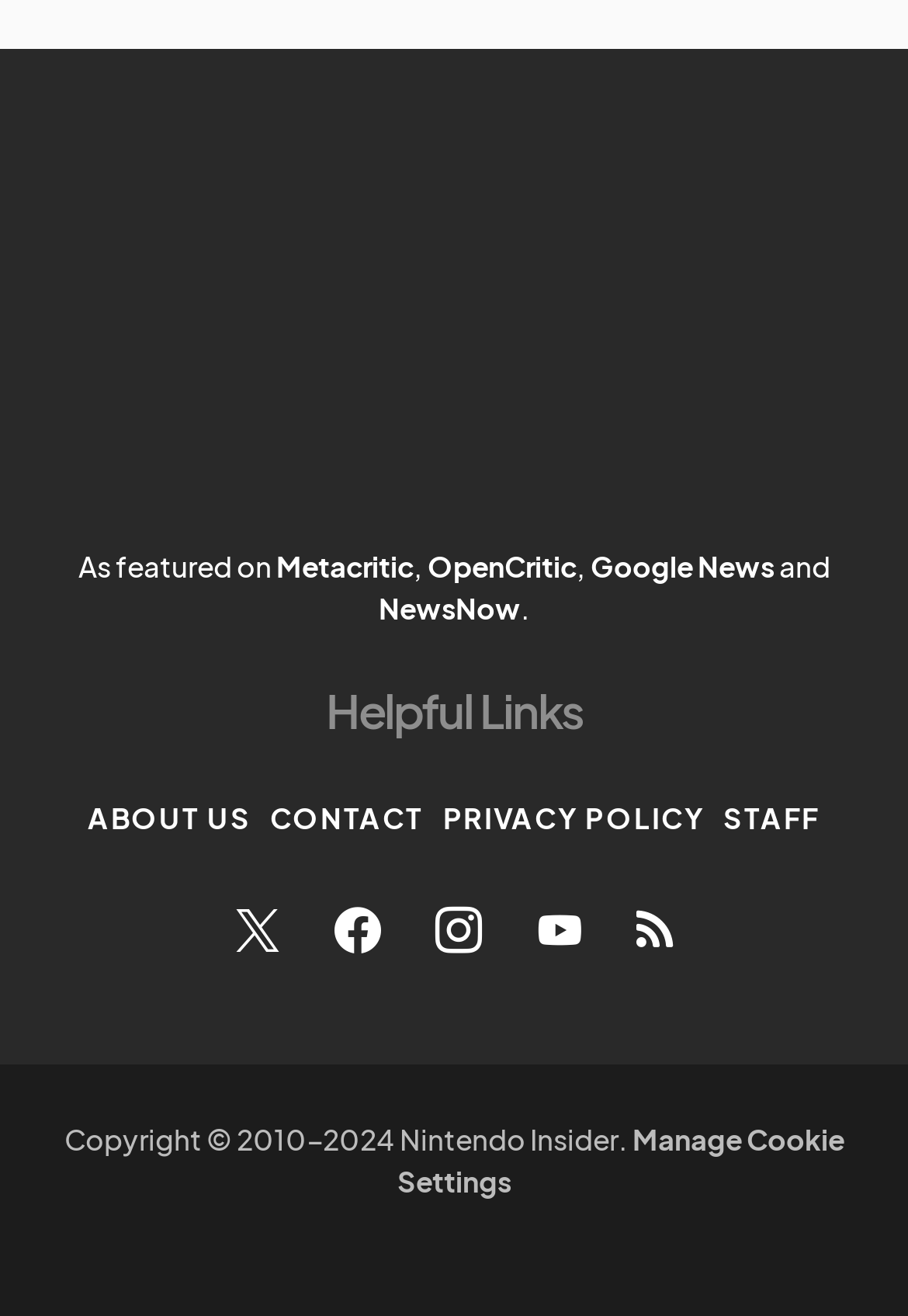How many links are available under 'Helpful Links'?
Carefully analyze the image and provide a thorough answer to the question.

The 'Helpful Links' section is located in the middle of the webpage, and it includes links to 'ABOUT US', 'CONTACT', 'PRIVACY POLICY', and 'STAFF'. By counting these links, we can determine that there are 4 links available under 'Helpful Links'.